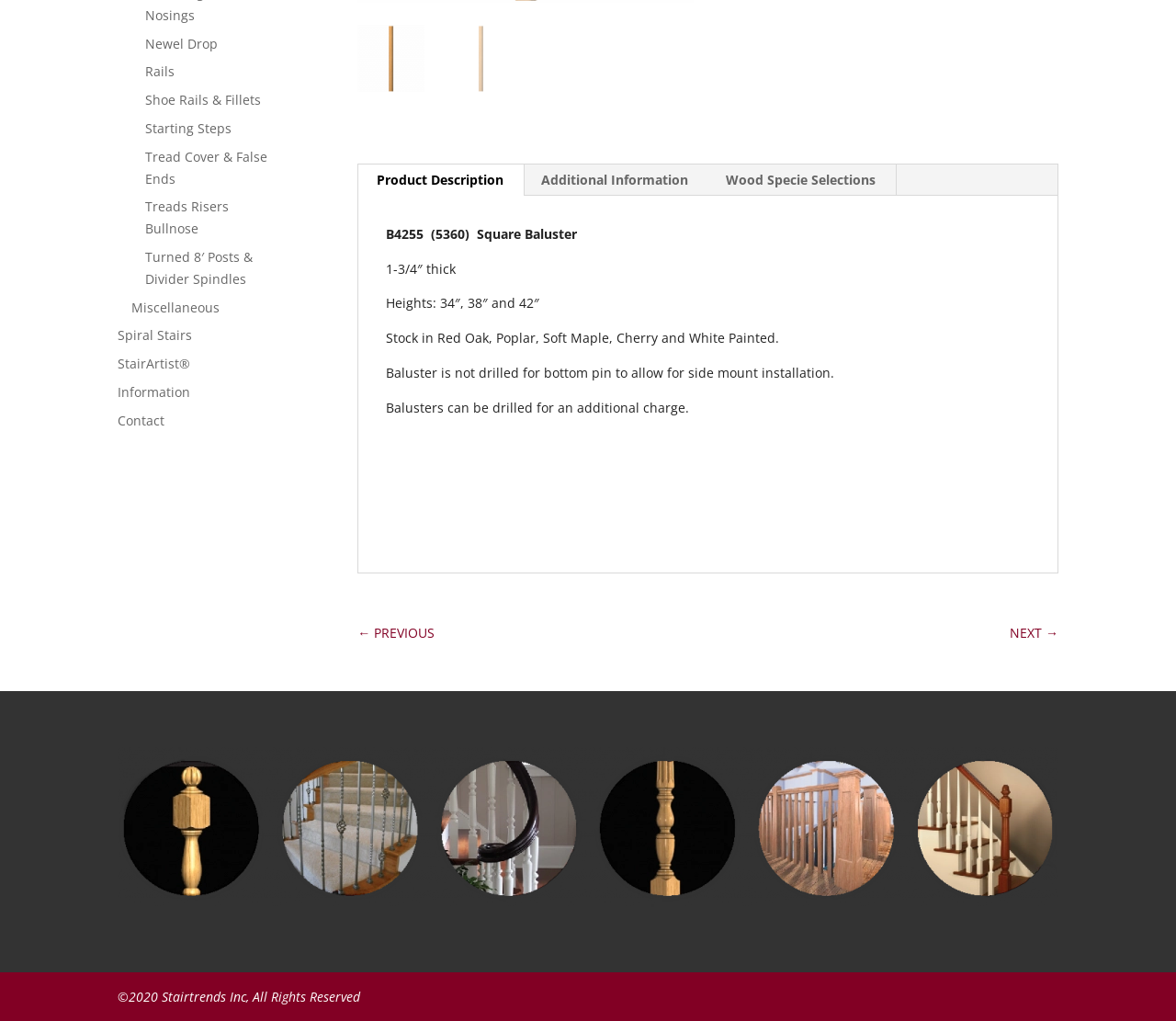Predict the bounding box coordinates for the UI element described as: "Shoe Rails & Fillets". The coordinates should be four float numbers between 0 and 1, presented as [left, top, right, bottom].

[0.123, 0.089, 0.222, 0.106]